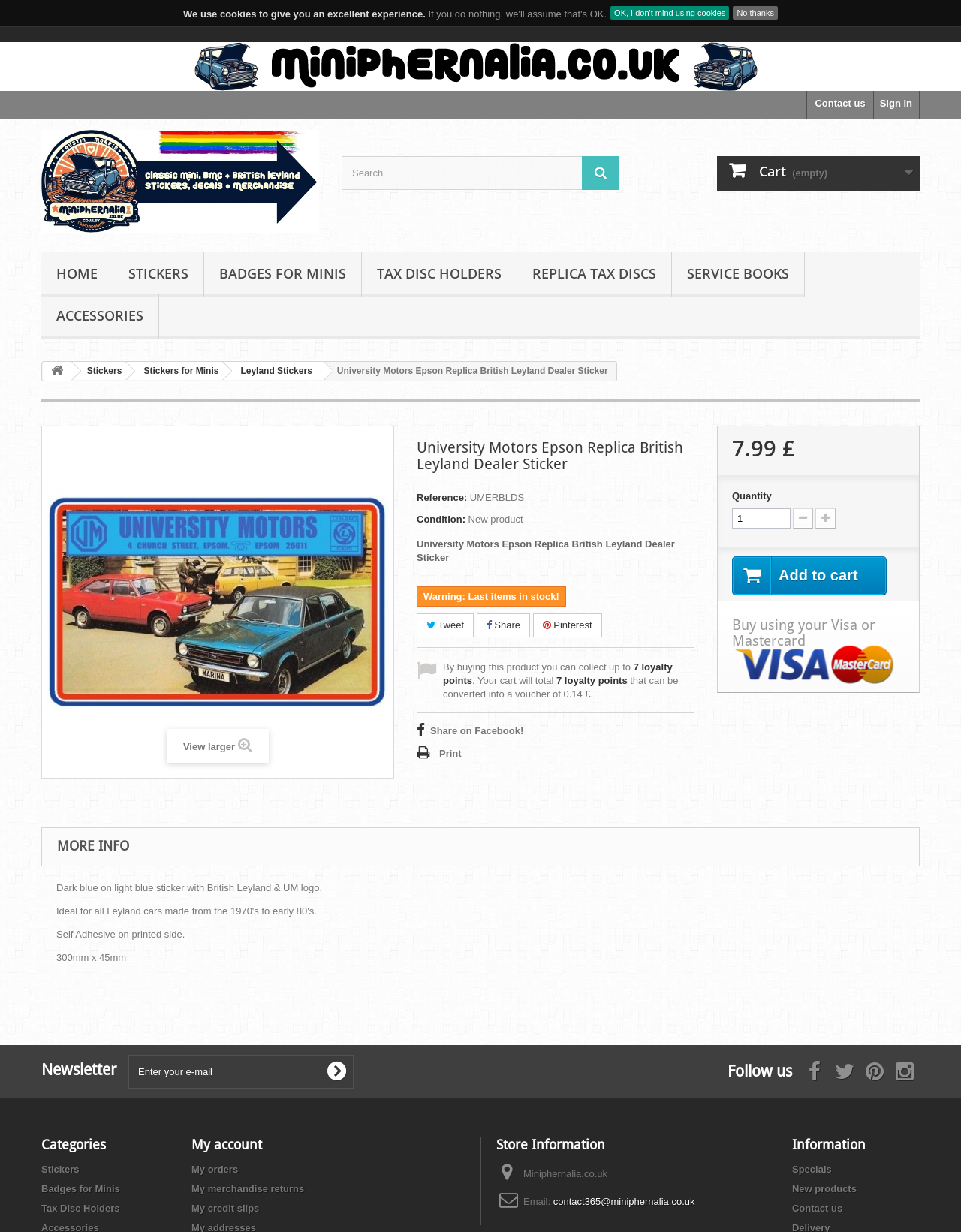What is the condition of the product?
Refer to the screenshot and respond with a concise word or phrase.

New product